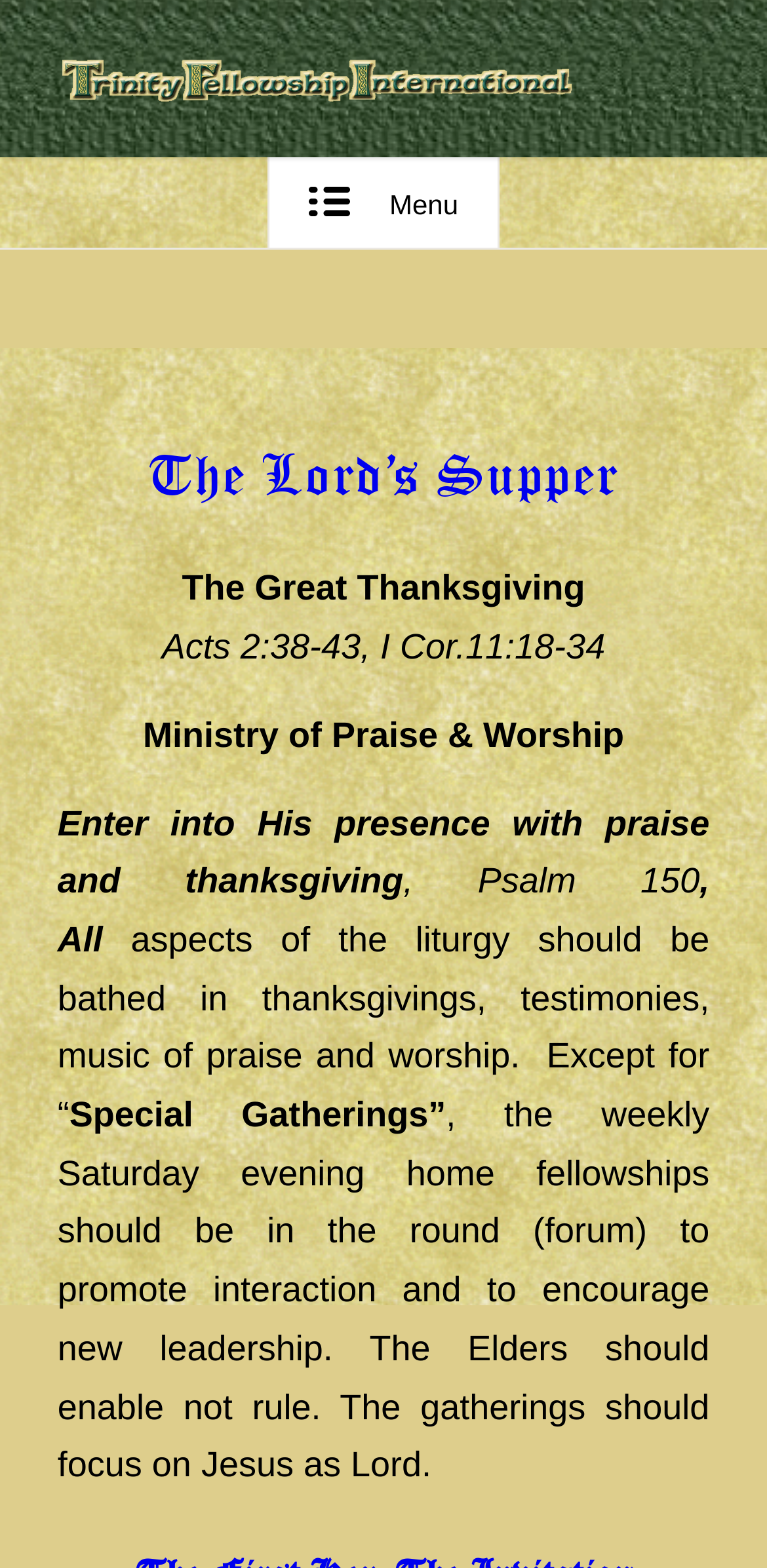Offer a meticulous description of the webpage's structure and content.

The webpage is about the Lord's Supper, specifically in the context of Trinity Fellowship International and their vision for biblical unity. At the top, there is a logo image with the text "Trinity Fellowship International - The Vision for Biblical Unity" next to it, which serves as a link. 

Below the logo, there is a hidden menu button. The main content of the page starts with a heading that reads "The Lord's Supper". 

Under the heading, there are several paragraphs of text. The first paragraph is titled "The Great Thanksgiving" and cites Acts 2:38-43 and I Cor.11:18-34. The next paragraph is about the "Ministry of Praise & Worship", followed by a passage that encourages entering into God's presence with praise and thanksgiving, referencing Psalm 150. 

The text continues with a discussion on how all aspects of the liturgy should be filled with thanksgivings, testimonies, music of praise, and worship. There is a special mention of "Special Gatherings" and how the weekly Saturday evening home fellowships should be conducted in a way that promotes interaction and encourages new leadership, with the Elders enabling rather than ruling. The gatherings should focus on Jesus as Lord.